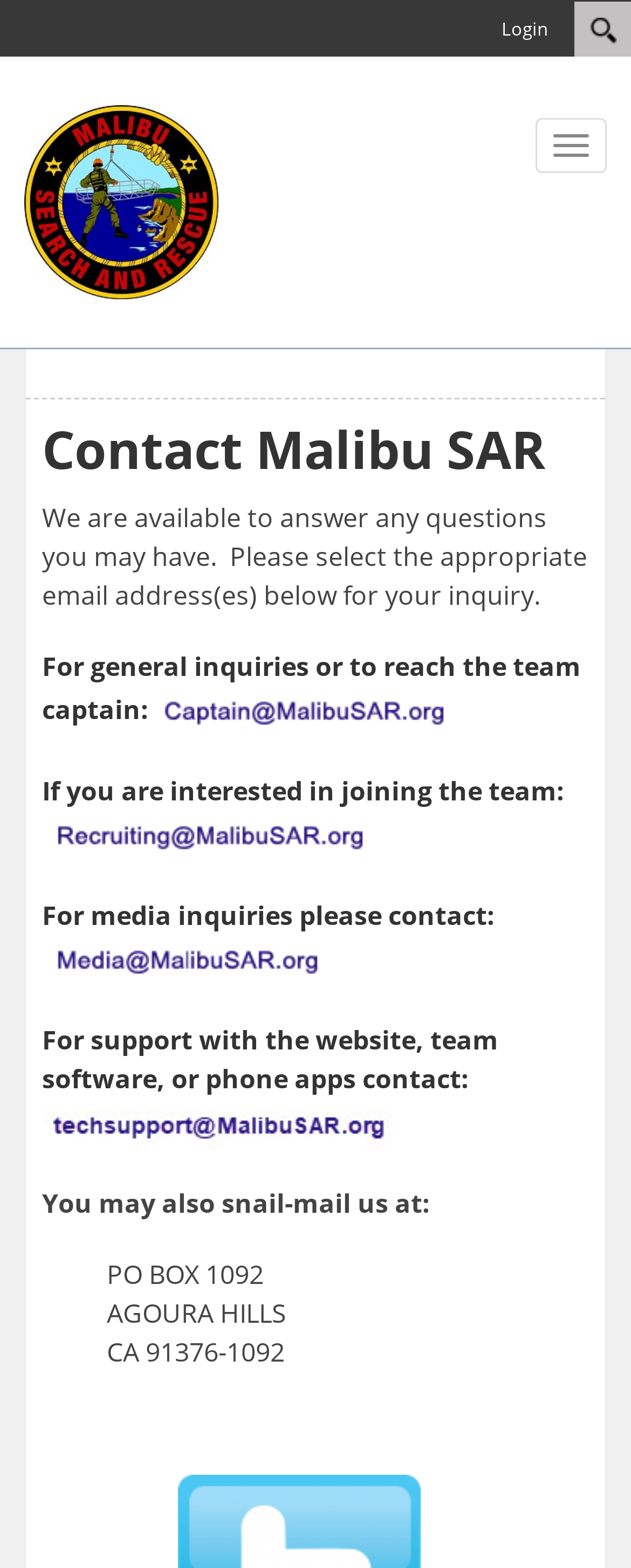Please determine the bounding box of the UI element that matches this description: title="Clear search text". The coordinates should be given as (top-left x, top-left y, bottom-right x, bottom-right y), with all values between 0 and 1.

[0.574, 0.06, 0.615, 0.076]